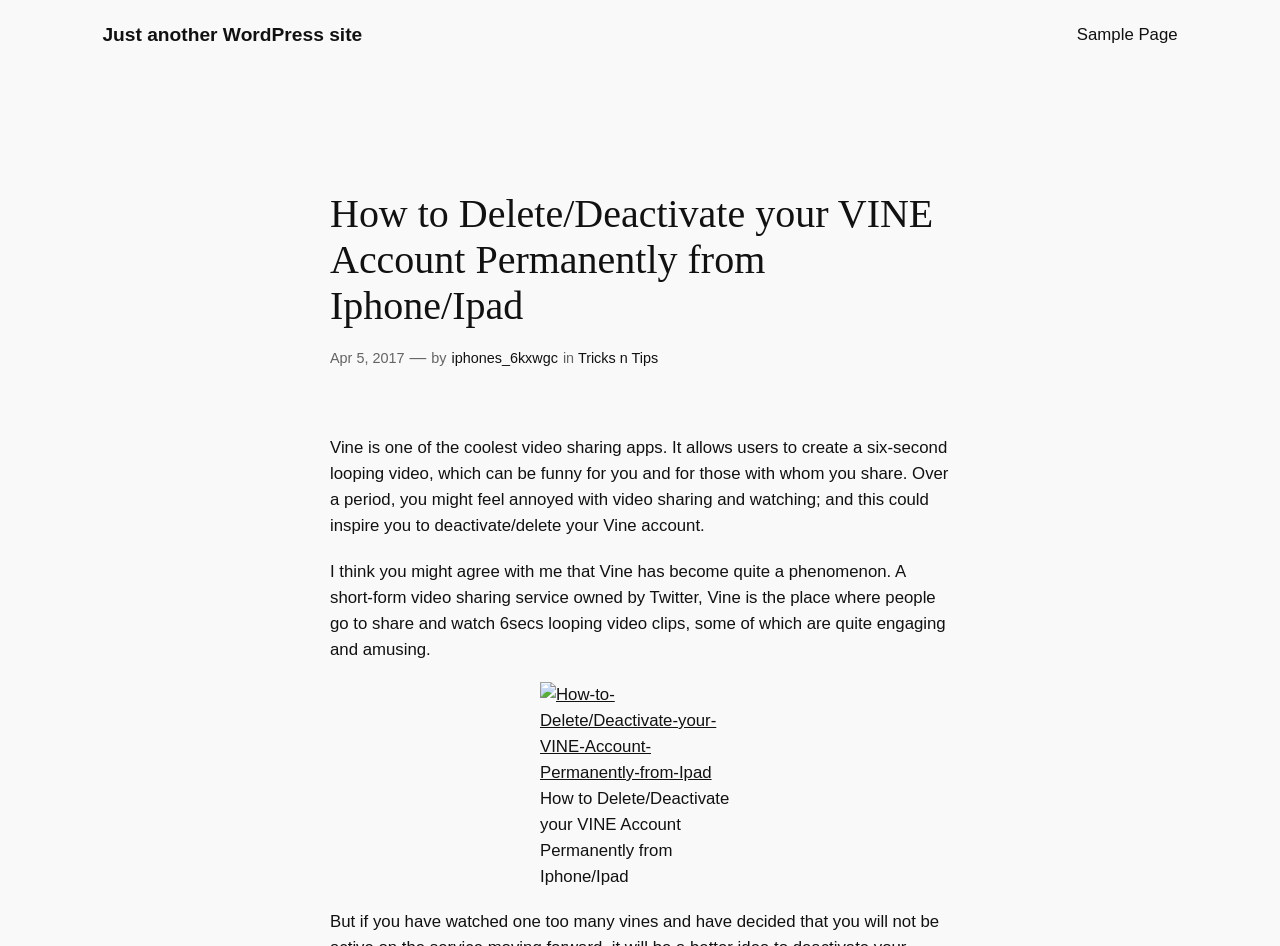Based on the image, provide a detailed and complete answer to the question: 
What is the purpose of the webpage?

The webpage appears to provide instructions on how to delete or deactivate a Vine account permanently from iPhone or iPad, as indicated by the heading and the content of the webpage.